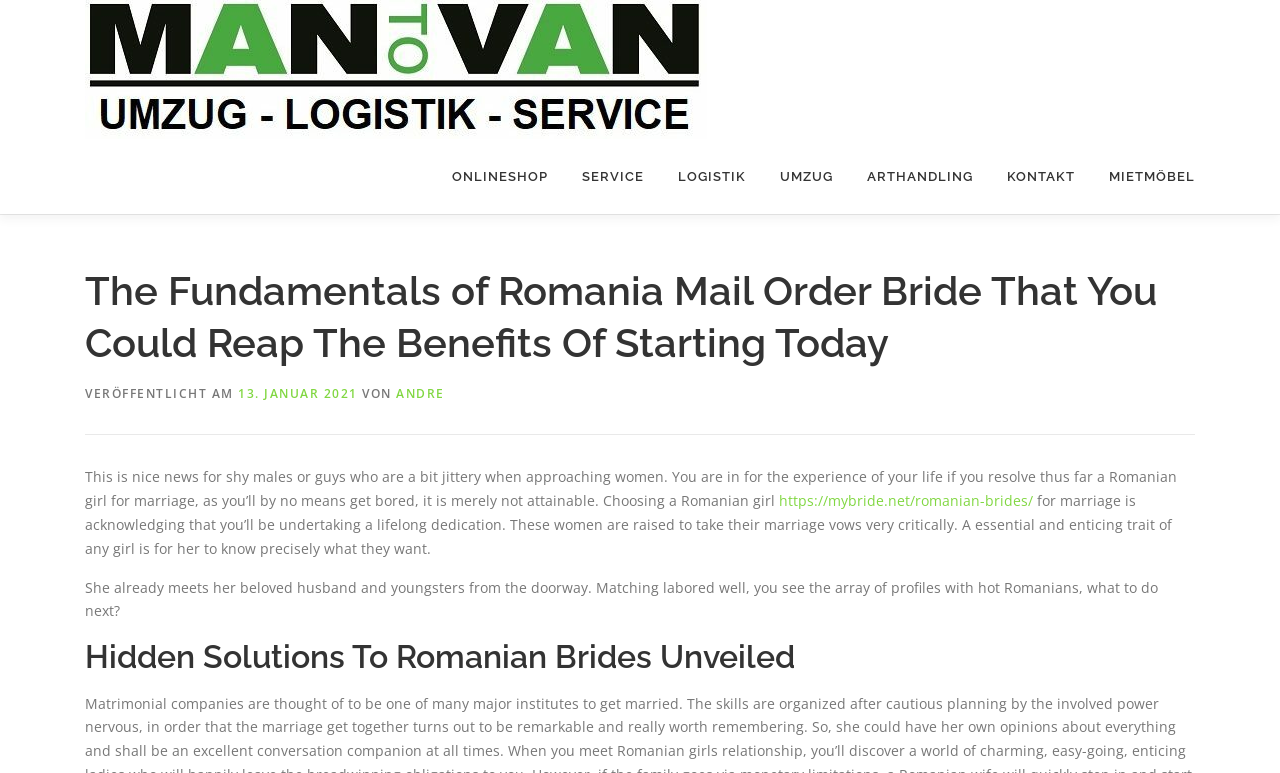Can you provide the bounding box coordinates for the element that should be clicked to implement the instruction: "Check the 'KONTAKT' page"?

[0.773, 0.18, 0.853, 0.277]